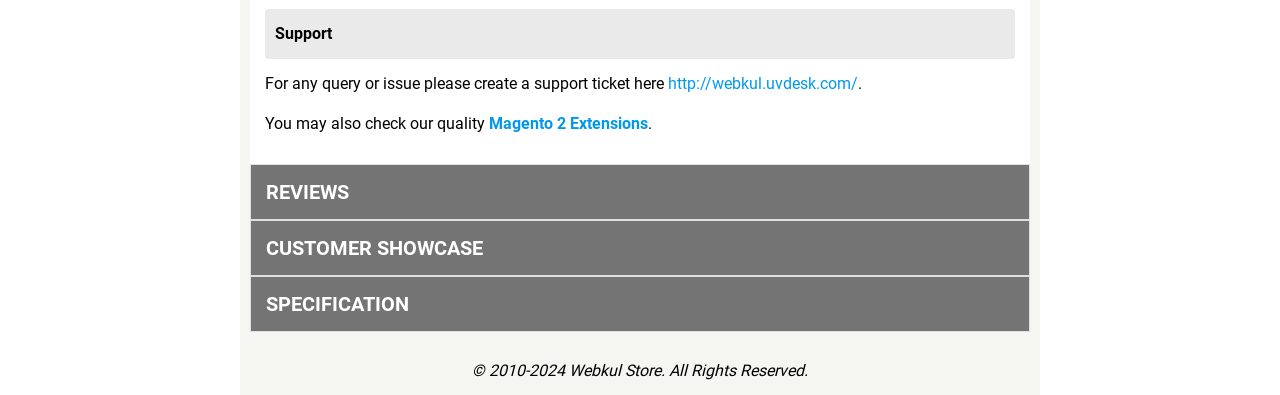Based on the provided description, "Magento 2 Extensions", find the bounding box of the corresponding UI element in the screenshot.

[0.382, 0.288, 0.506, 0.336]